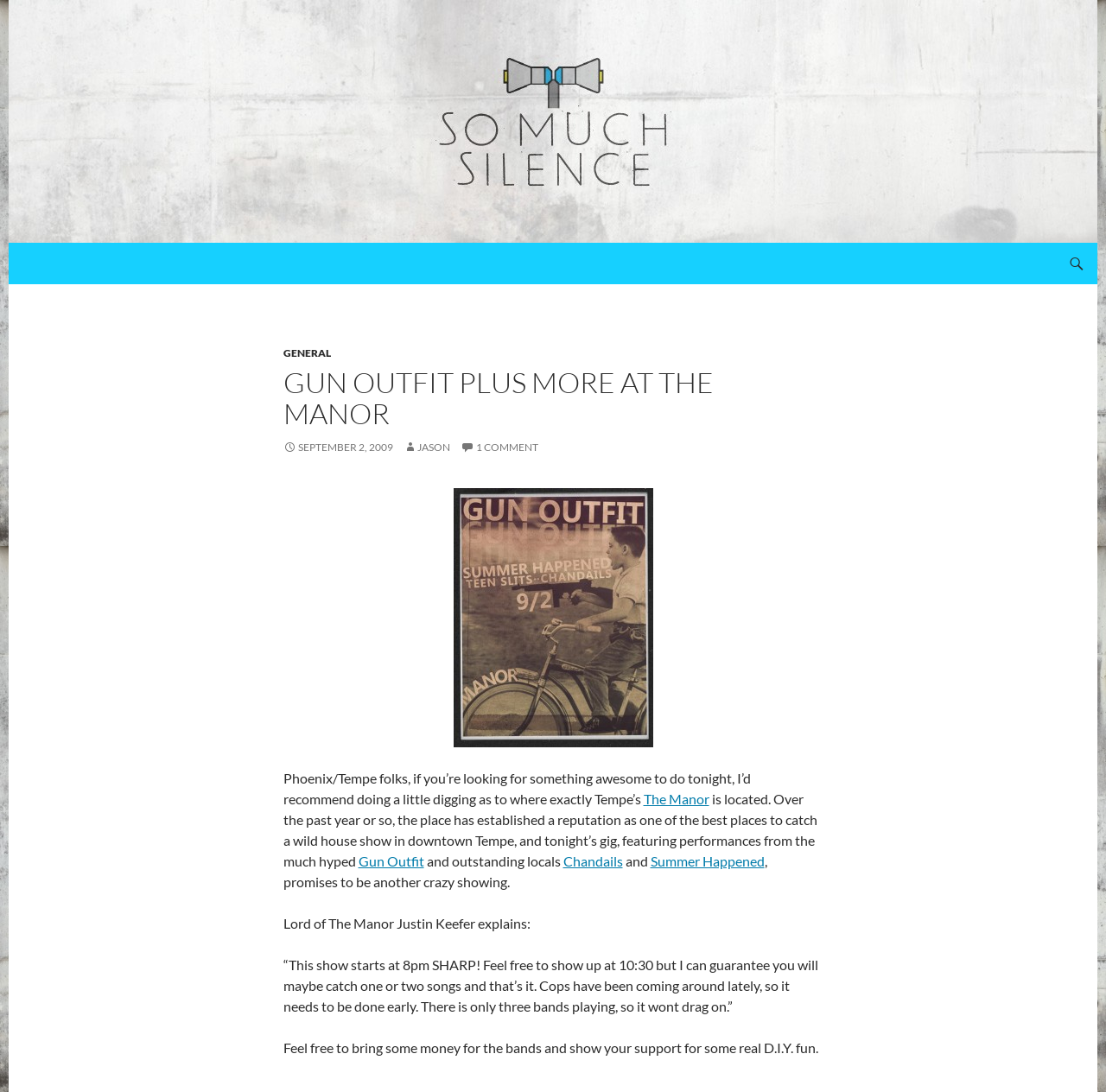Find the bounding box coordinates of the element I should click to carry out the following instruction: "Read about Gun Outfit".

[0.324, 0.781, 0.383, 0.796]